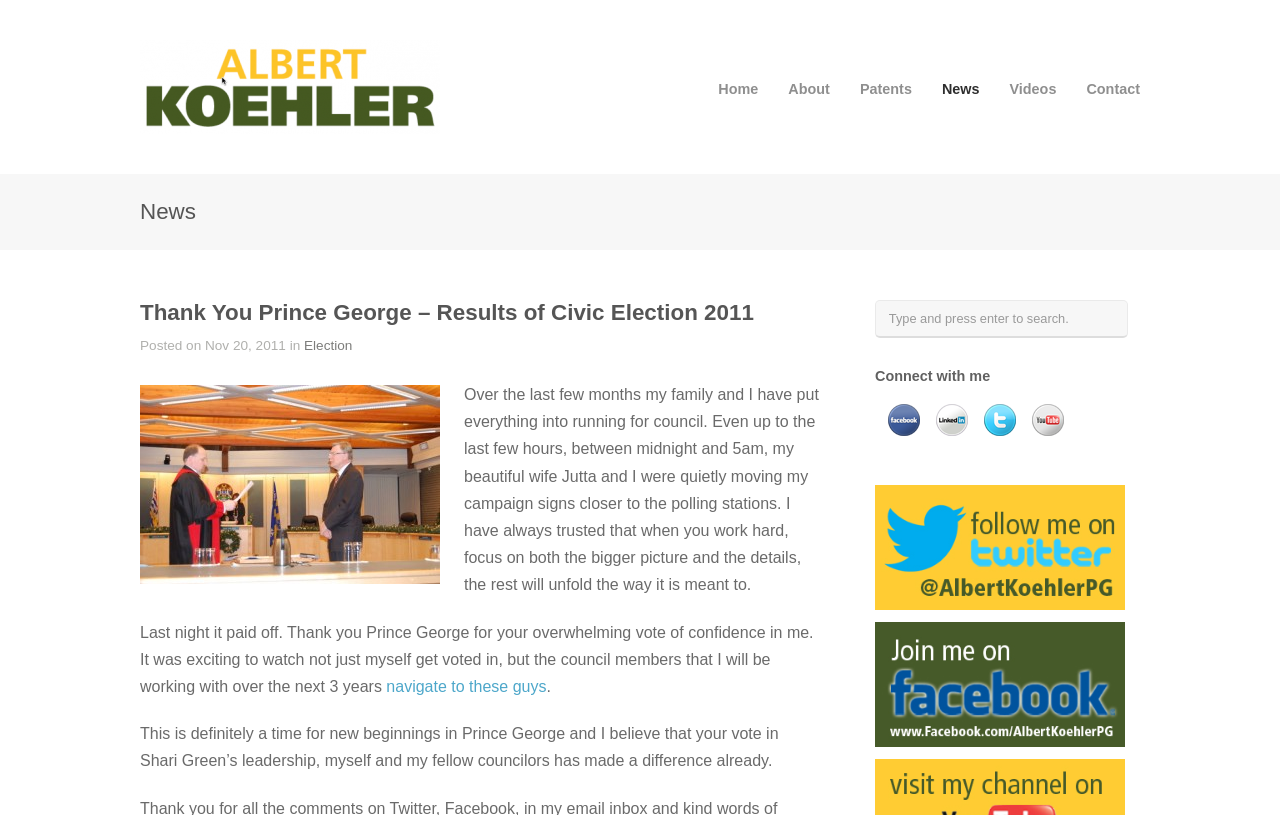Determine the bounding box coordinates of the region I should click to achieve the following instruction: "read about Albert Koehler". Ensure the bounding box coordinates are four float numbers between 0 and 1, i.e., [left, top, right, bottom].

[0.109, 0.049, 0.344, 0.164]